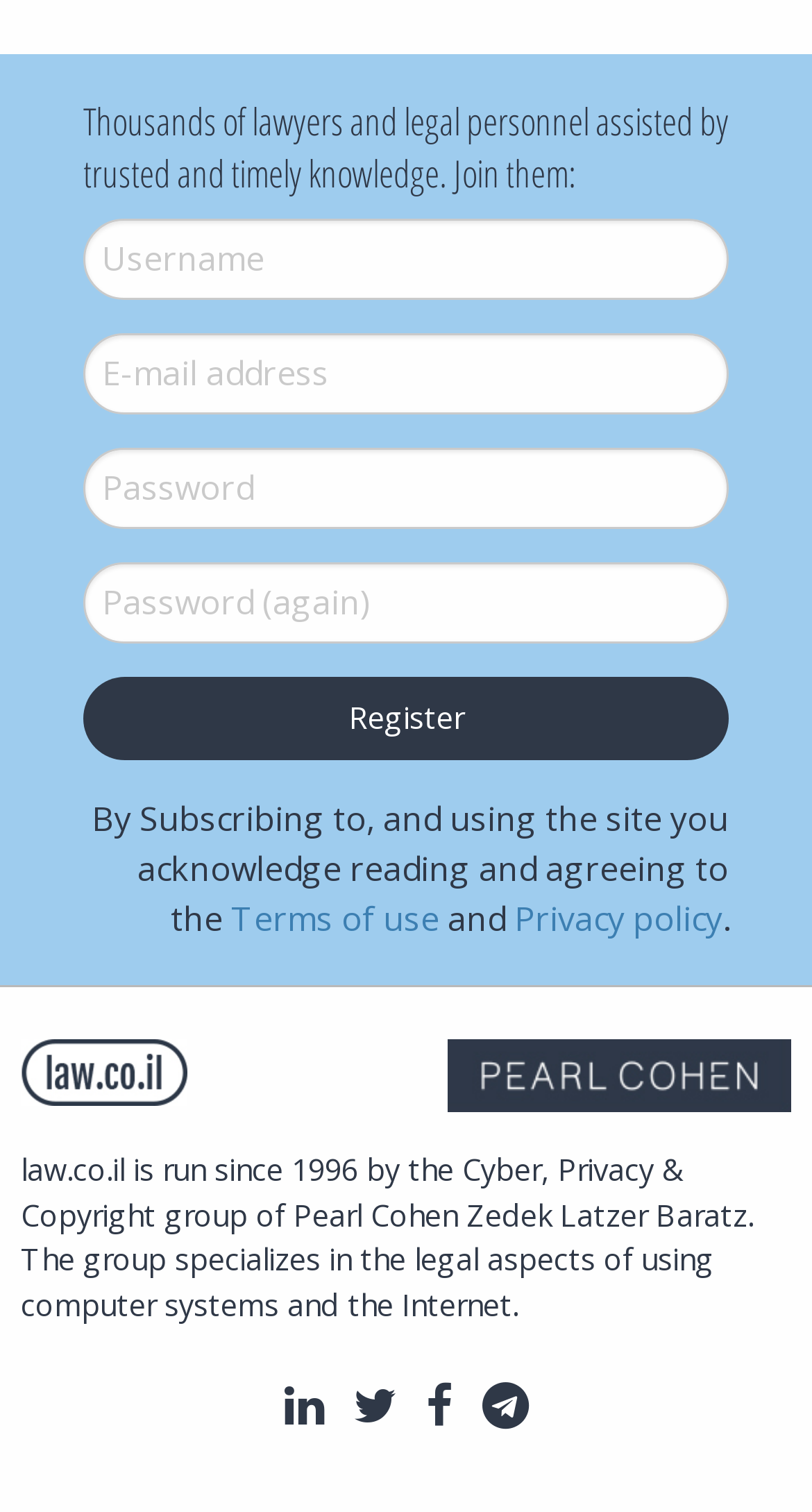Identify the bounding box coordinates of the area that should be clicked in order to complete the given instruction: "View the group". The bounding box coordinates should be four float numbers between 0 and 1, i.e., [left, top, right, bottom].

None